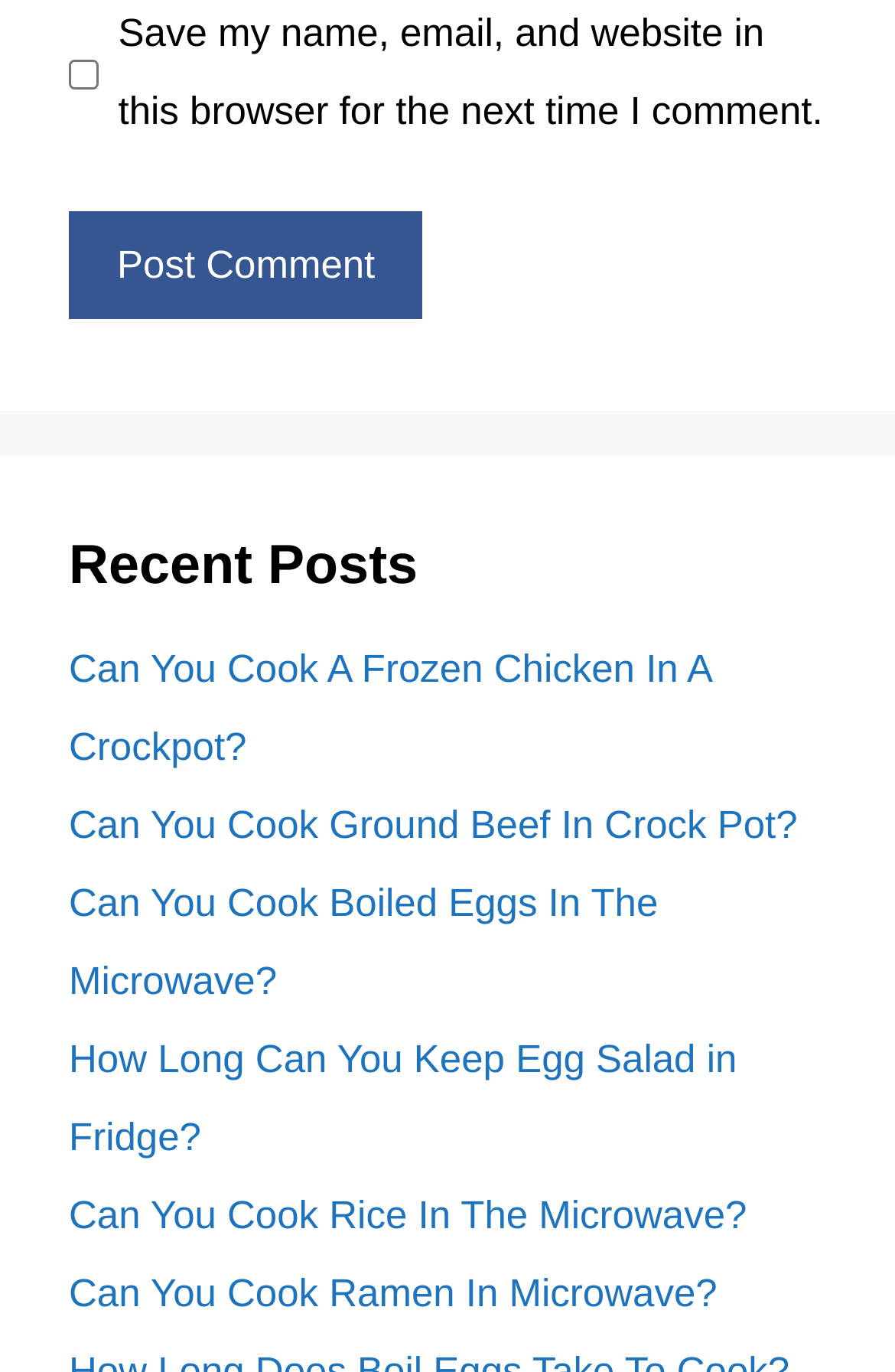Locate the bounding box coordinates of the element I should click to achieve the following instruction: "Check the checkbox to save your name and email".

[0.077, 0.043, 0.11, 0.064]